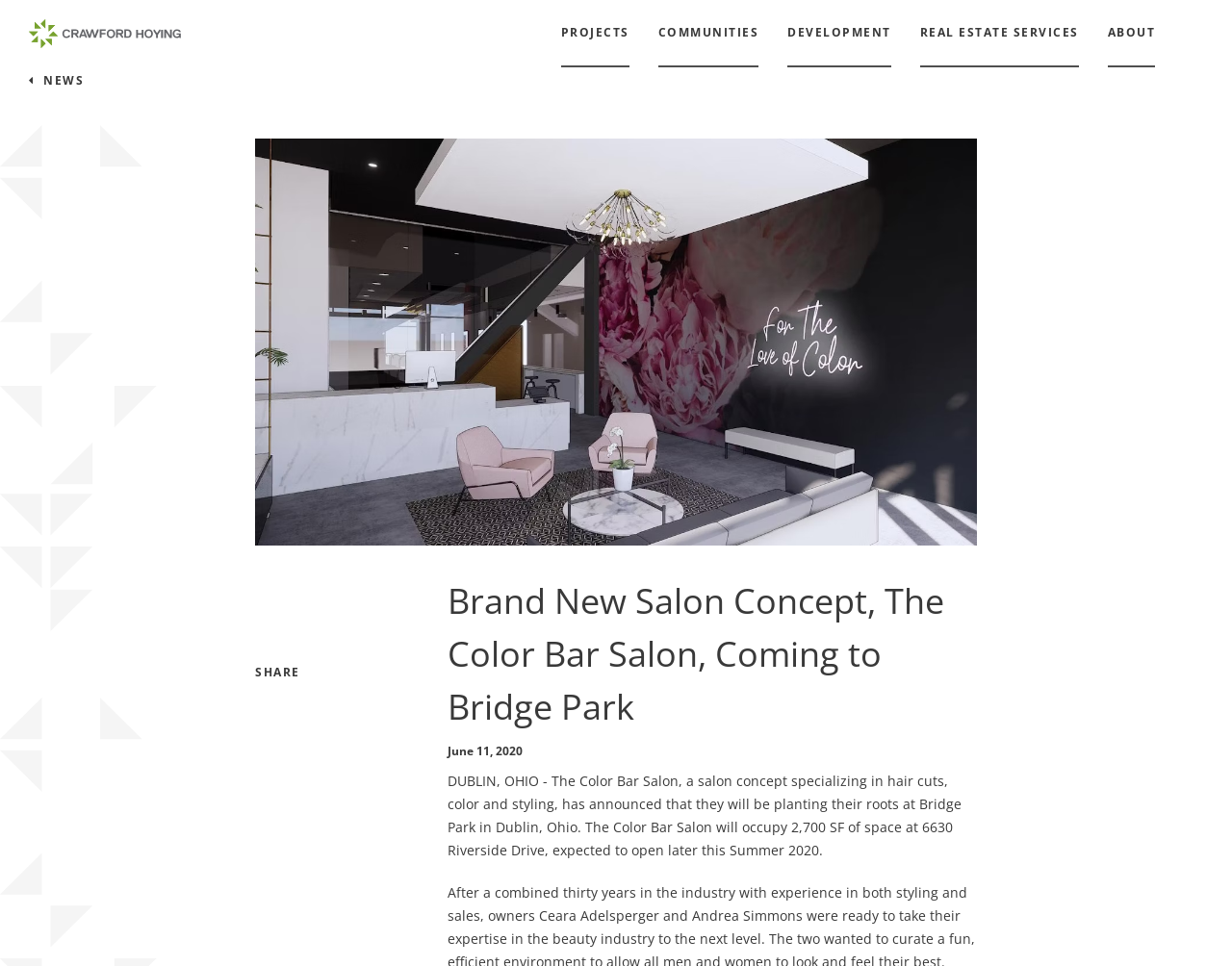What services does The Color Bar Salon specialize in?
Carefully analyze the image and provide a thorough answer to the question.

I found the answer by reading the static text element that says 'The Color Bar Salon, a salon concept specializing in hair cuts, color and styling...'. This text provides the services the salon specializes in.